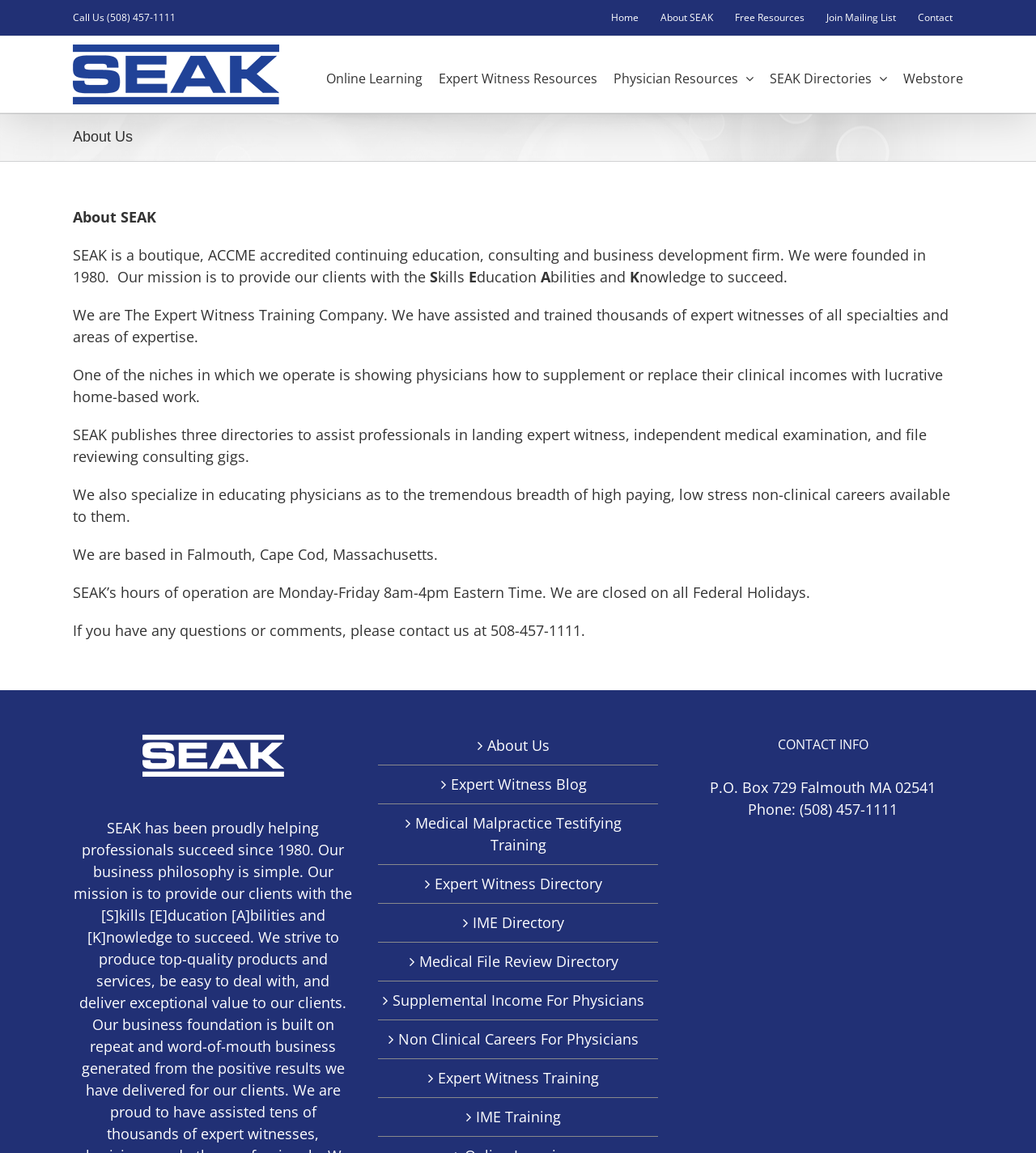Please determine the bounding box coordinates of the area that needs to be clicked to complete this task: 'Go to Top'. The coordinates must be four float numbers between 0 and 1, formatted as [left, top, right, bottom].

[0.904, 0.874, 0.941, 0.898]